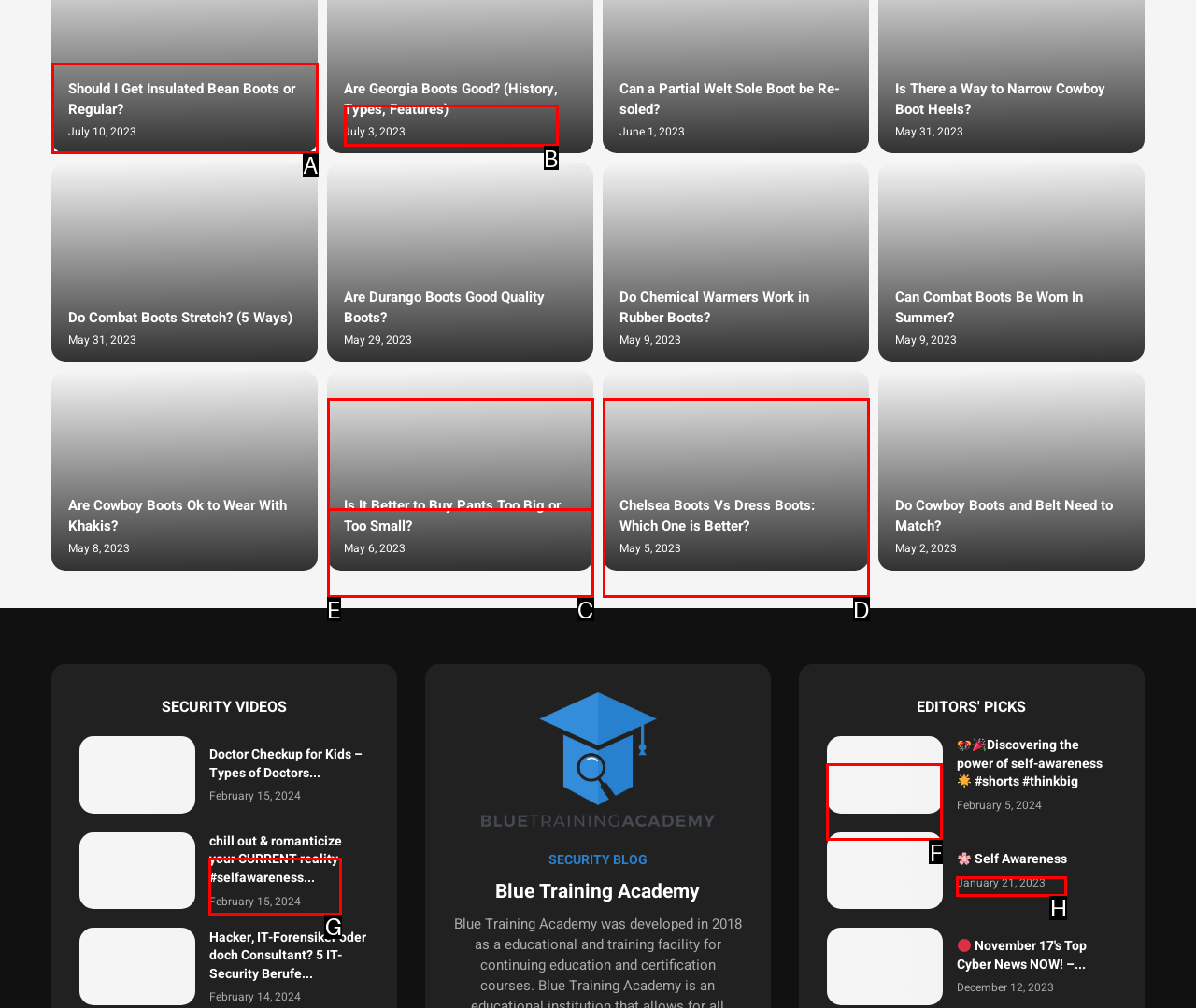Identify the HTML element I need to click to complete this task: Click on 'Should I Get Insulated Bean Boots or Regular?' Provide the option's letter from the available choices.

A